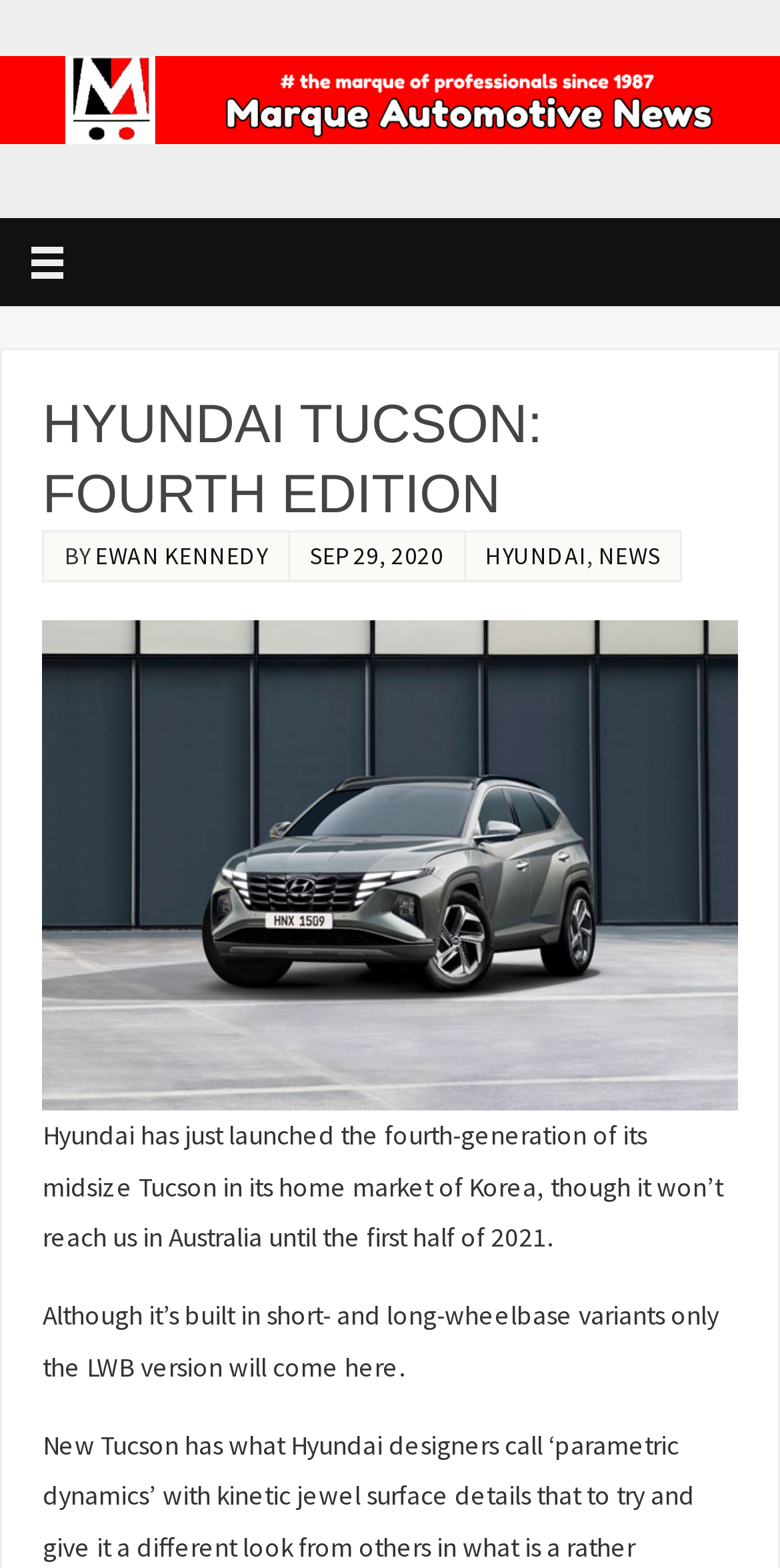When was the article published?
Answer the question with detailed information derived from the image.

The answer can be found by looking at the time element on the webpage which contains the text 'SEP 29, 2020'.